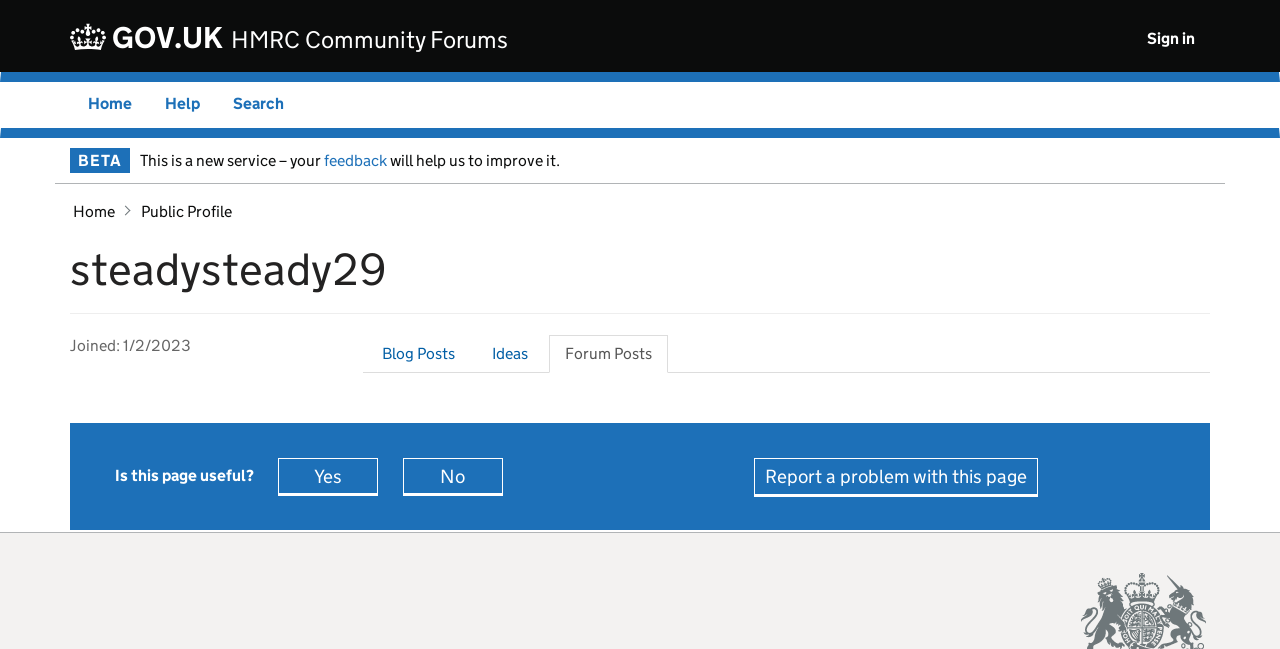Identify the bounding box coordinates of the clickable section necessary to follow the following instruction: "Click on 'Sign in'". The coordinates should be presented as four float numbers from 0 to 1, i.e., [left, top, right, bottom].

[0.896, 0.045, 0.934, 0.074]